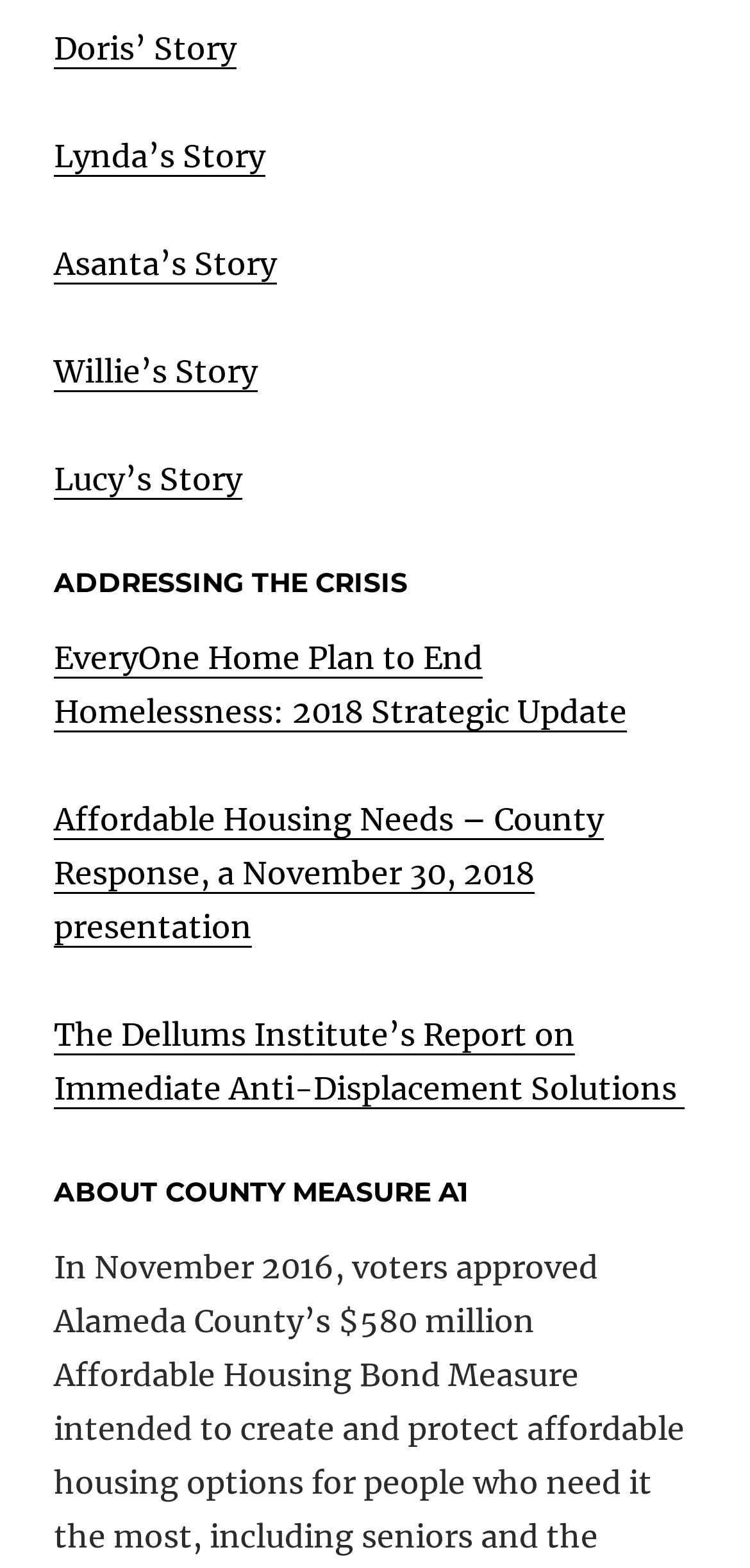Please identify the bounding box coordinates of the clickable area that will fulfill the following instruction: "read Doris' story". The coordinates should be in the format of four float numbers between 0 and 1, i.e., [left, top, right, bottom].

[0.072, 0.019, 0.315, 0.045]